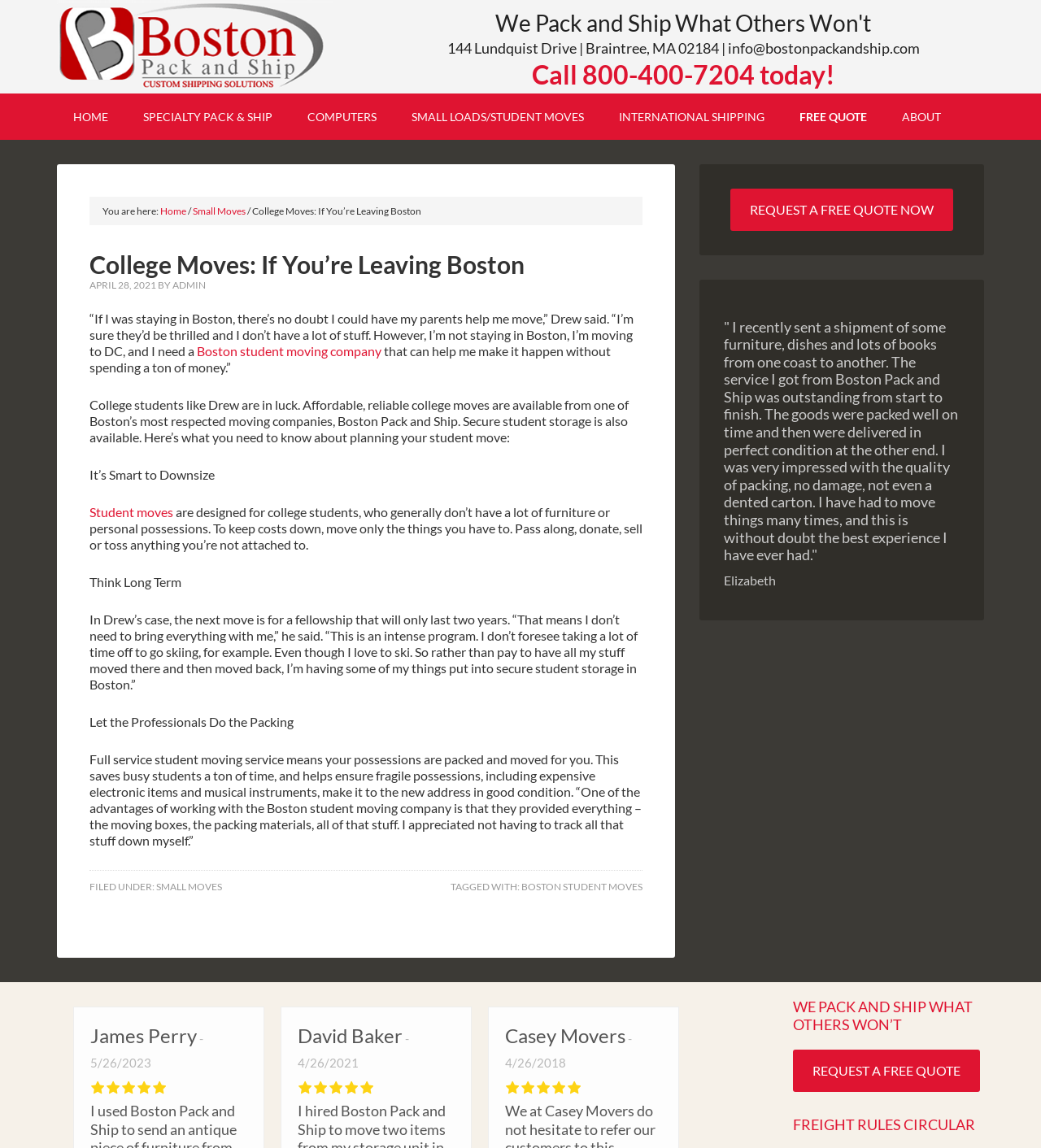Provide the bounding box coordinates for the UI element that is described as: "Free Quote".

[0.752, 0.081, 0.848, 0.122]